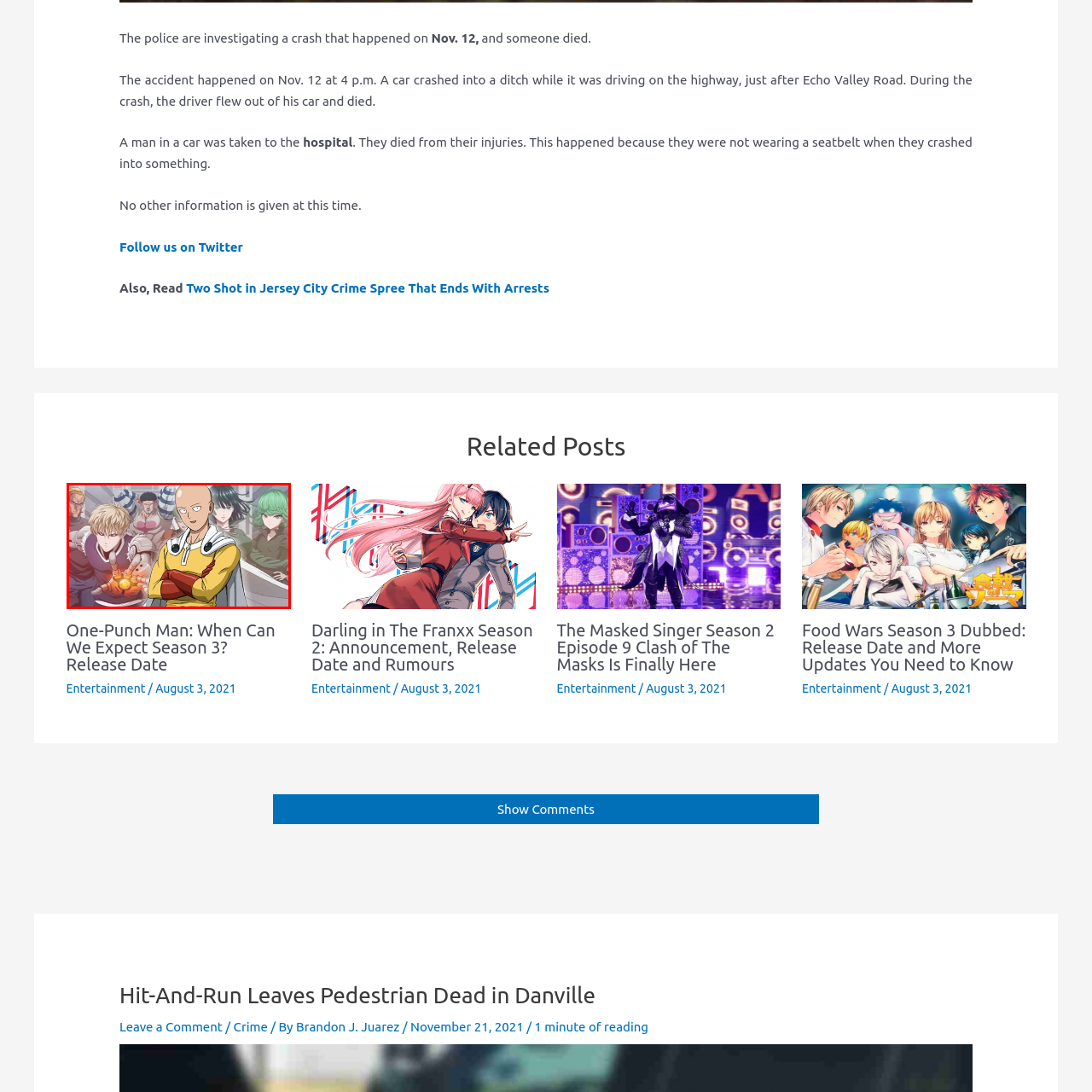Direct your attention to the image encased in a red frame, How many characters are visible in the image? Please answer in one word or a brief phrase.

multiple